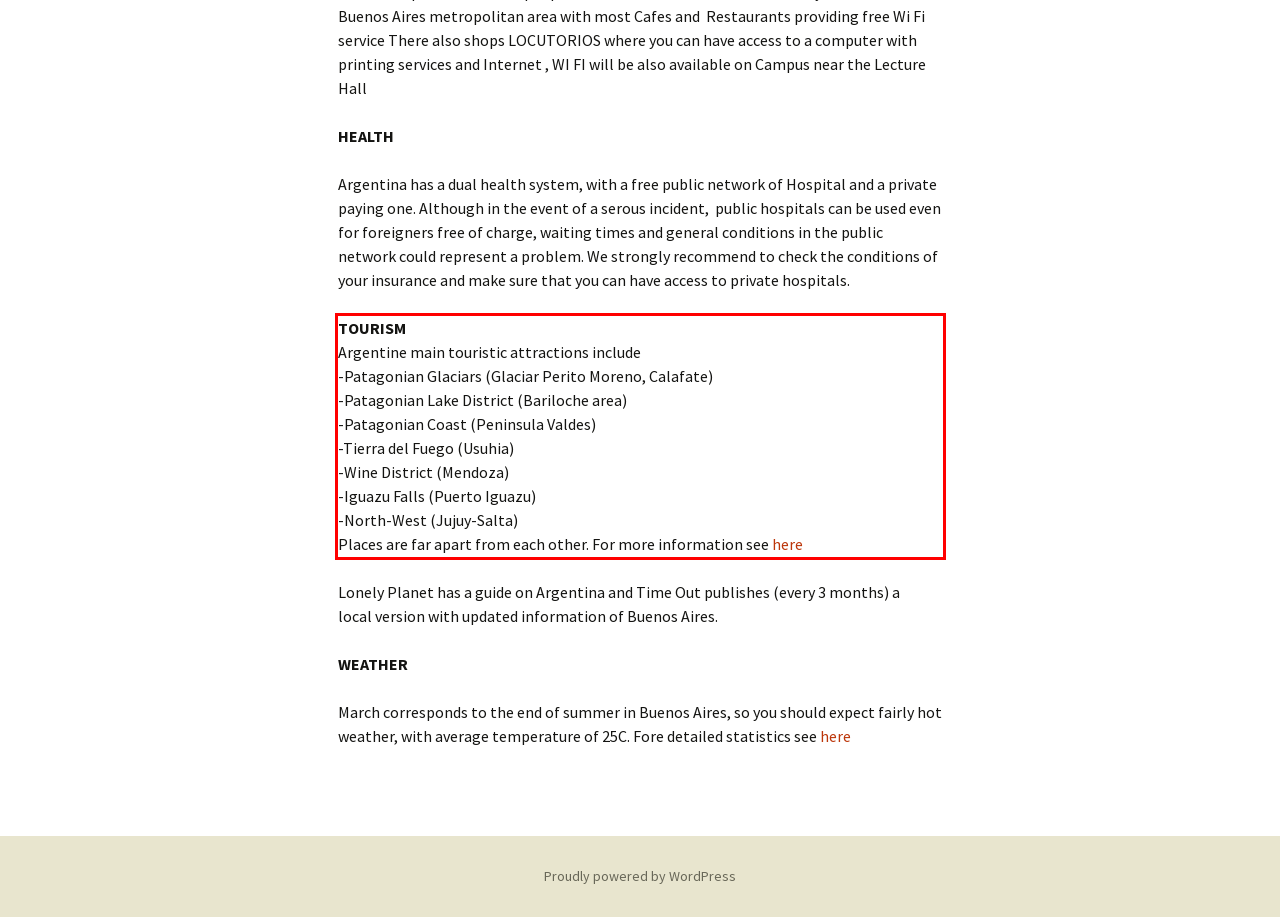Analyze the webpage screenshot and use OCR to recognize the text content in the red bounding box.

TOURISM Argentine main touristic attractions include -Patagonian Glaciars (Glaciar Perito Moreno, Calafate) -Patagonian Lake District (Bariloche area) -Patagonian Coast (Peninsula Valdes) -Tierra del Fuego (Usuhia) -Wine District (Mendoza) -Iguazu Falls (Puerto Iguazu) -North-West (Jujuy-Salta) Places are far apart from each other. For more information see here